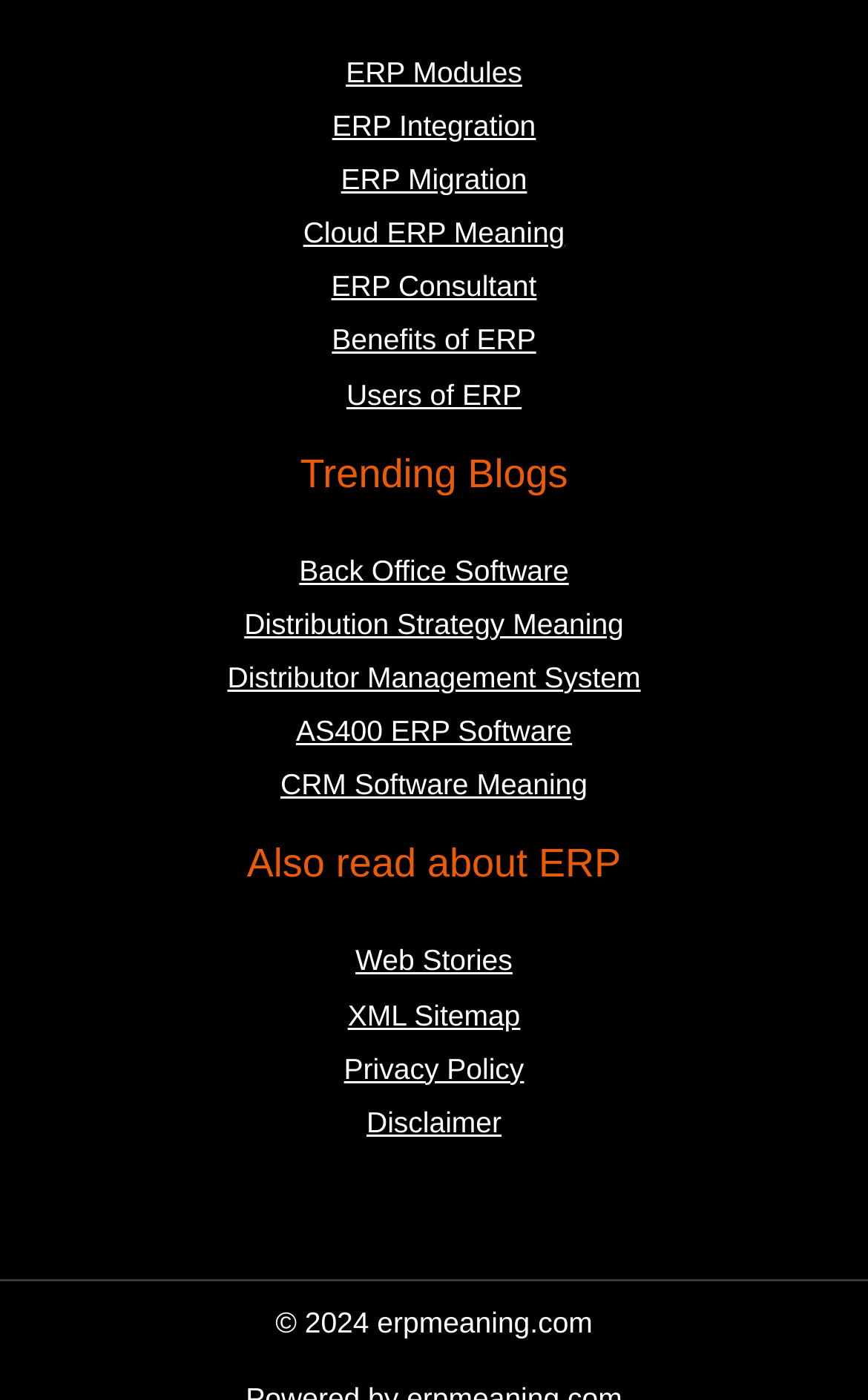Answer this question using a single word or a brief phrase:
What type of content is provided in the 'Also read about ERP' section?

Links to related ERP topics